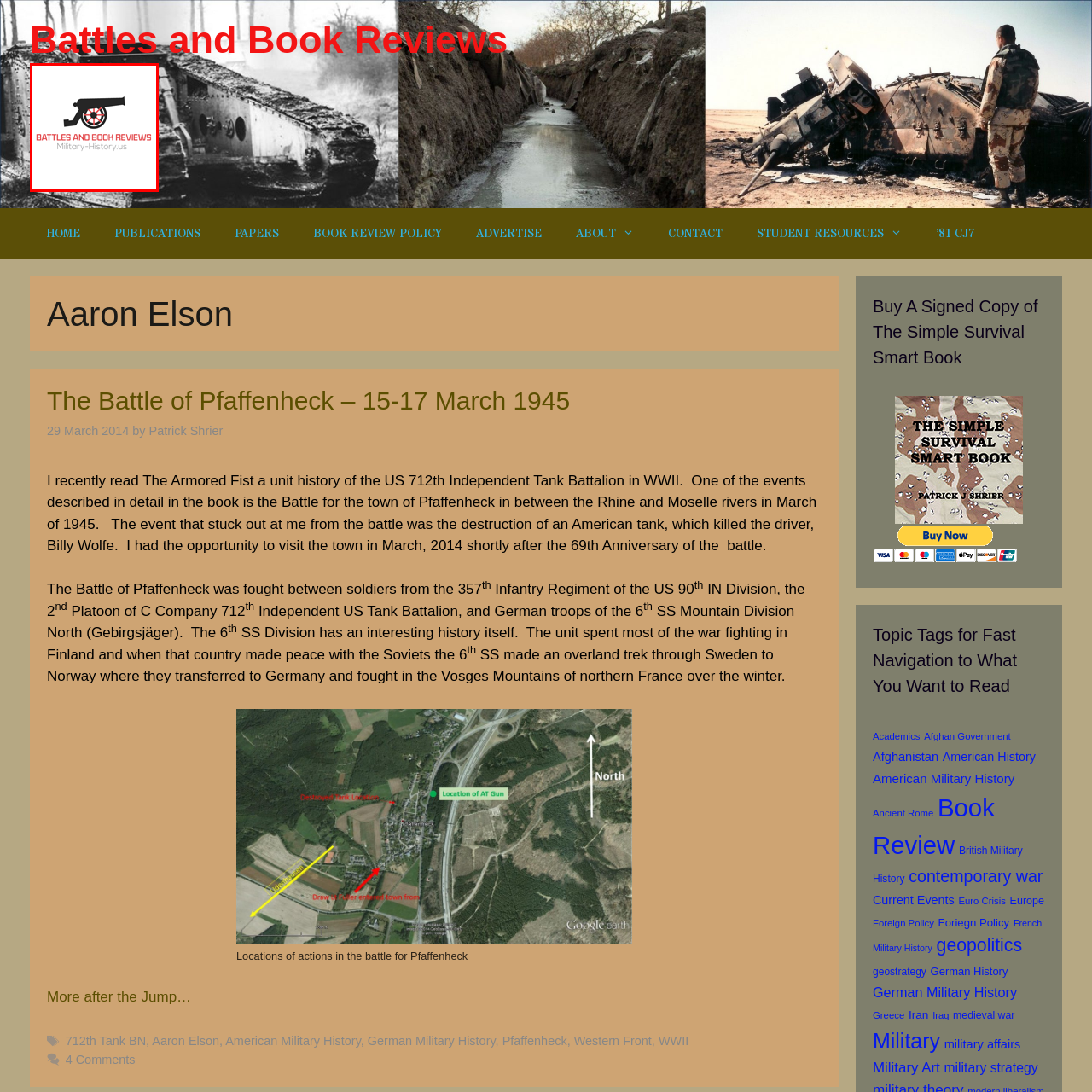Deliver a detailed account of the image that lies within the red box.

This image features the logo for "Battles and Book Reviews," a platform dedicated to discussing military history literature. The logo prominently displays a stylized cannon, symbolizing warfare and military themes, alongside the bold text "BATTLES AND BOOK REVIEWS" in red, which captures attention and emphasizes the site's purpose. Below the logo, the website's address "Military-History.us" is included, indicating the online presence of this resource for readers and enthusiasts of military history. This visual identity reflects the site's focus on both historical battles and literature reviews related to military conflicts.